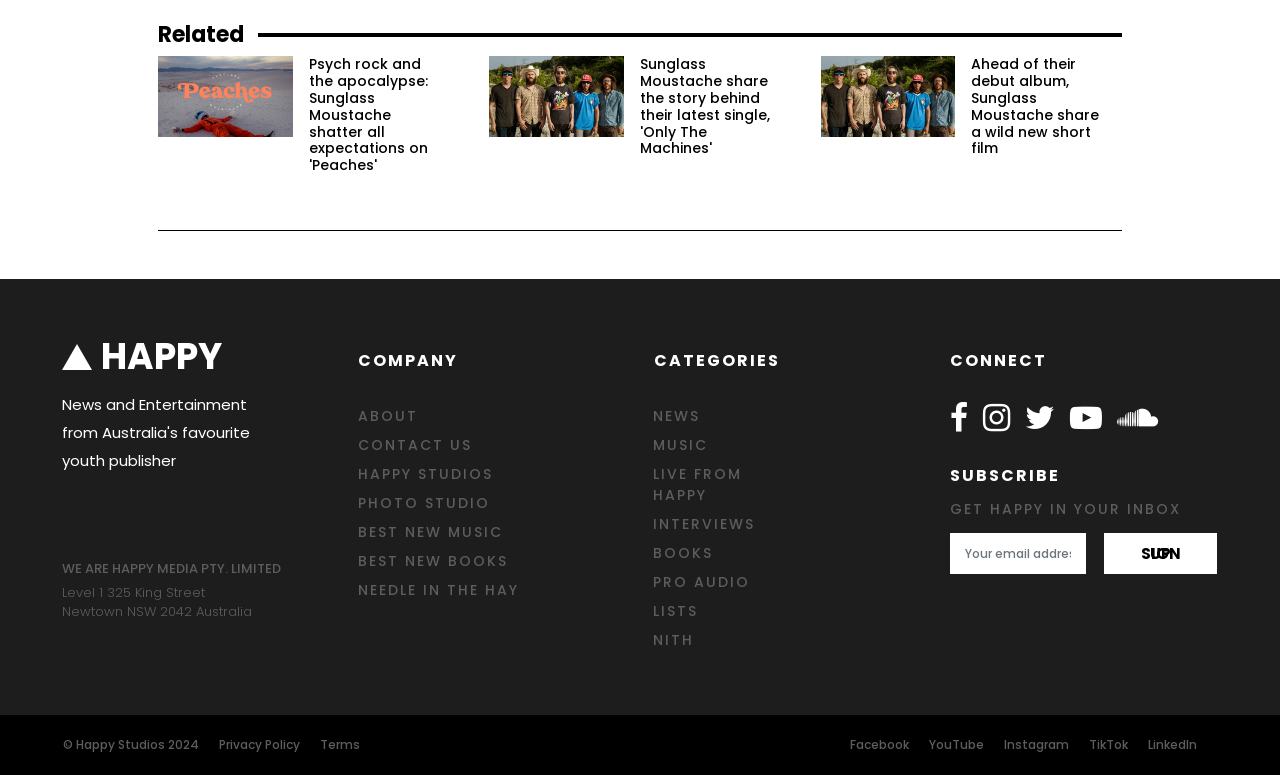Using the webpage screenshot, find the UI element described by YouTube. Provide the bounding box coordinates in the format (top-left x, top-left y, bottom-right x, bottom-right y), ensuring all values are floating point numbers between 0 and 1.

[0.726, 0.832, 0.769, 0.869]